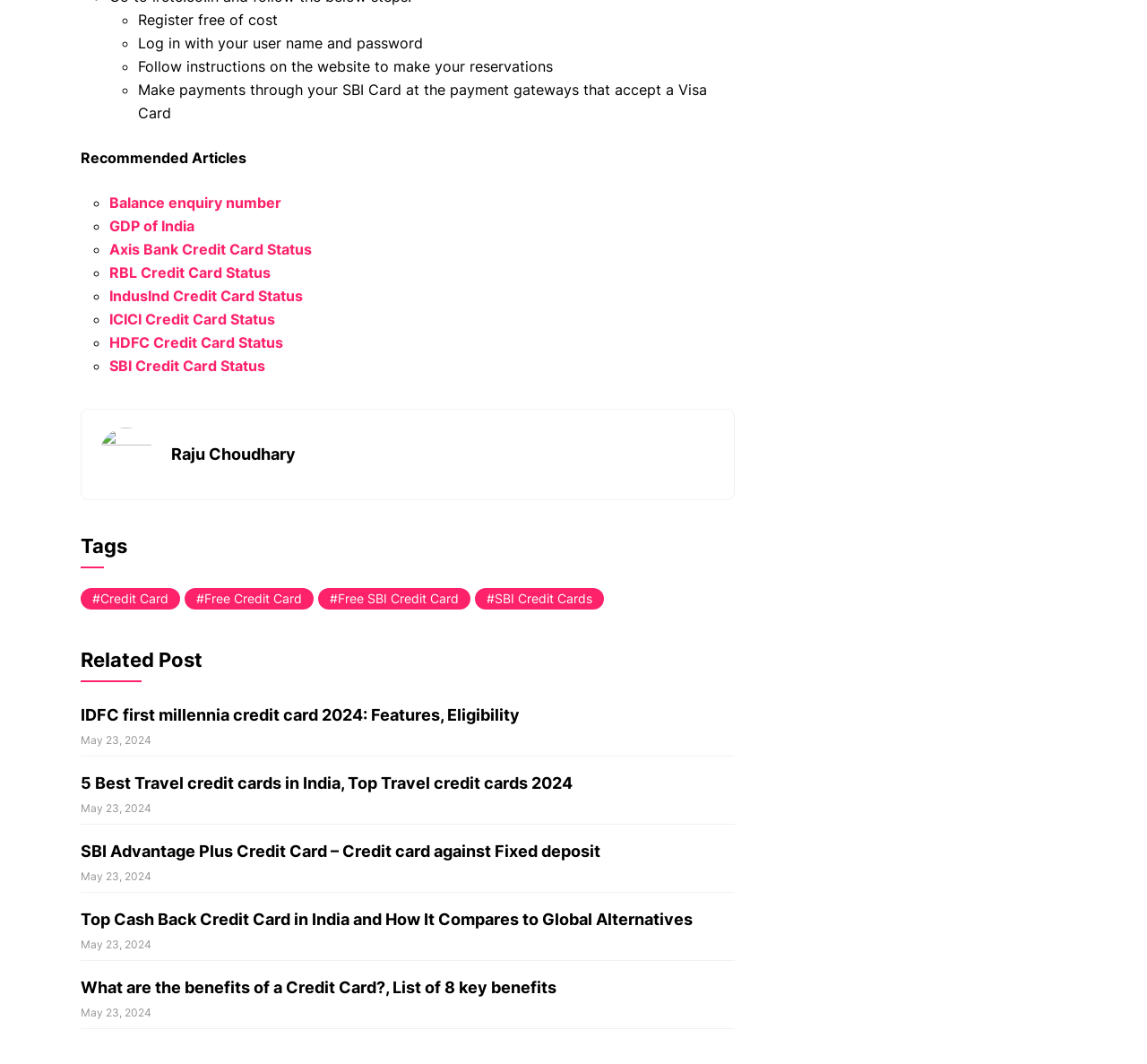What is the first step to make reservations on irctc.co.in?
Respond to the question with a single word or phrase according to the image.

Register free of cost